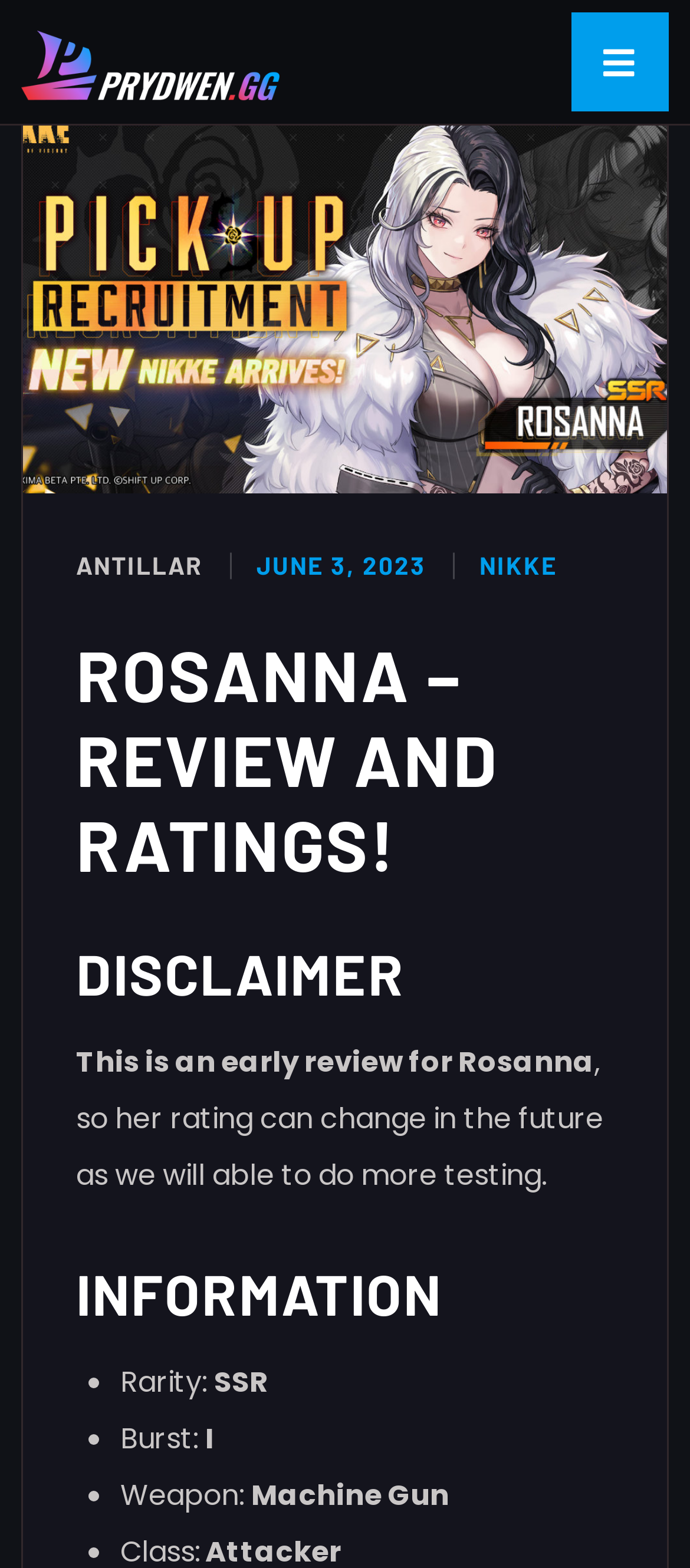Provide a thorough description of the webpage's content and layout.

The webpage is about a review and ratings of Rosanna, a character from a game or anime. At the top left corner, there is a link to "xcloud" accompanied by a small image. On the top right corner, there is a button to toggle navigation, which expands to reveal a navigation bar with links to "ANTILLAR", "JUNE 3, 2023", and "NIKKE".

Below the navigation bar, there is a large heading that reads "ROSANNA – REVIEW AND RATINGS!" followed by a disclaimer section. The disclaimer section consists of two paragraphs of text, which mention that the review is early and the rating may change in the future.

Further down, there is an "INFORMATION" section, which lists details about Rosanna. The list includes her rarity, burst, and weapon, with each item marked by a bullet point. The rarity is listed as "SSR", the burst is "I", and the weapon is a "Machine Gun".